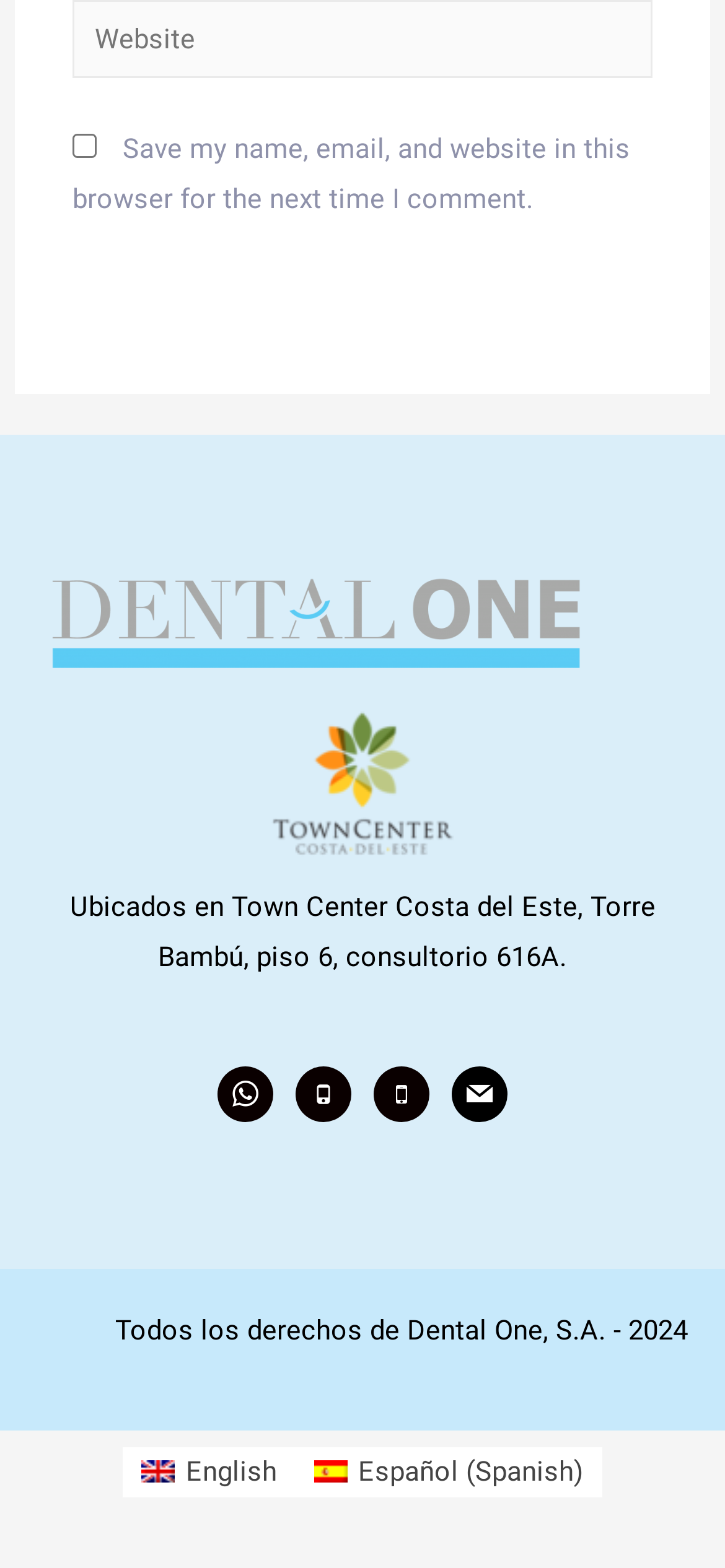Respond concisely with one word or phrase to the following query:
How many links are there in Footer Widget 1?

4